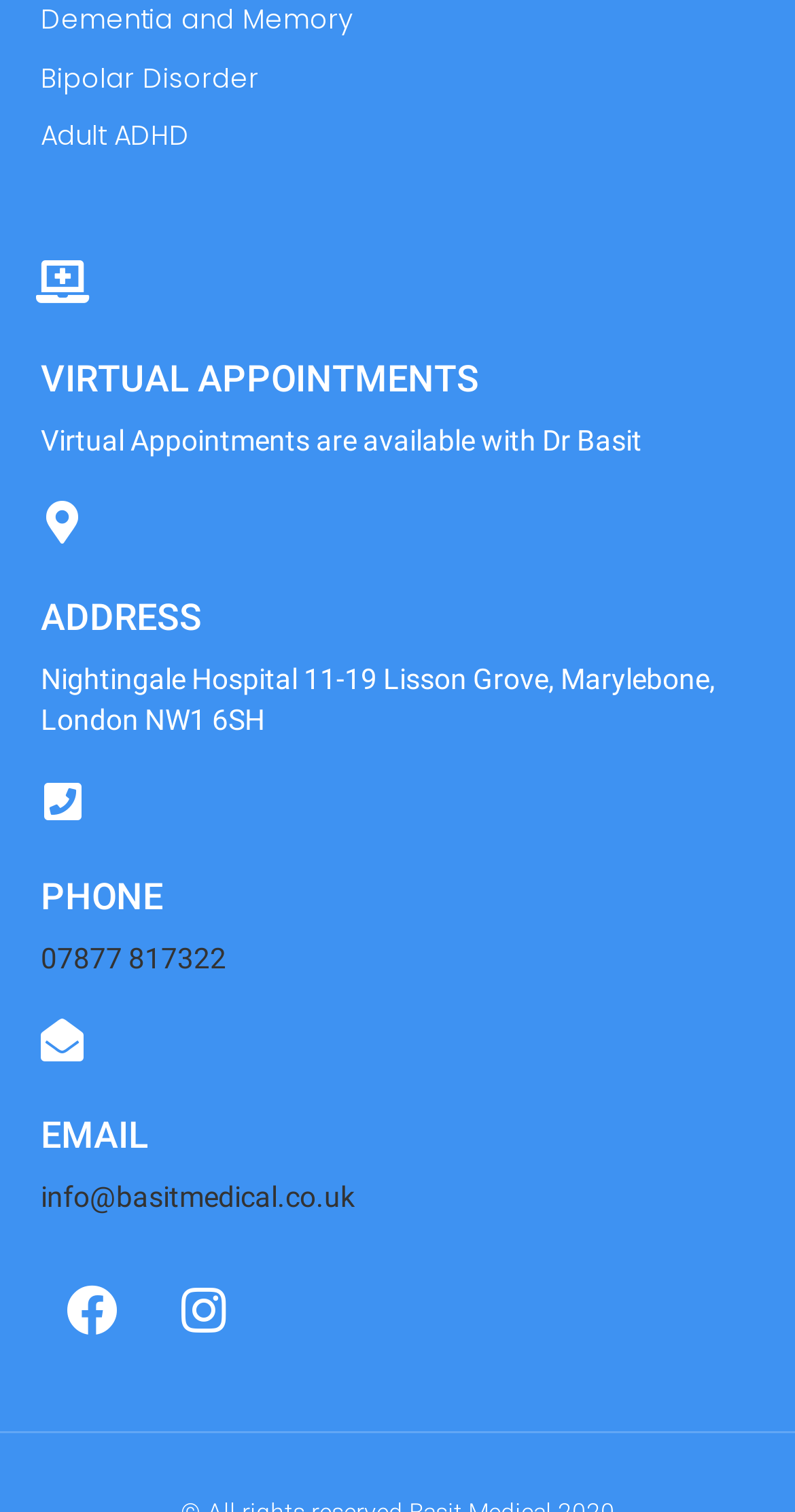Highlight the bounding box coordinates of the region I should click on to meet the following instruction: "Send an email".

[0.051, 0.781, 0.446, 0.802]